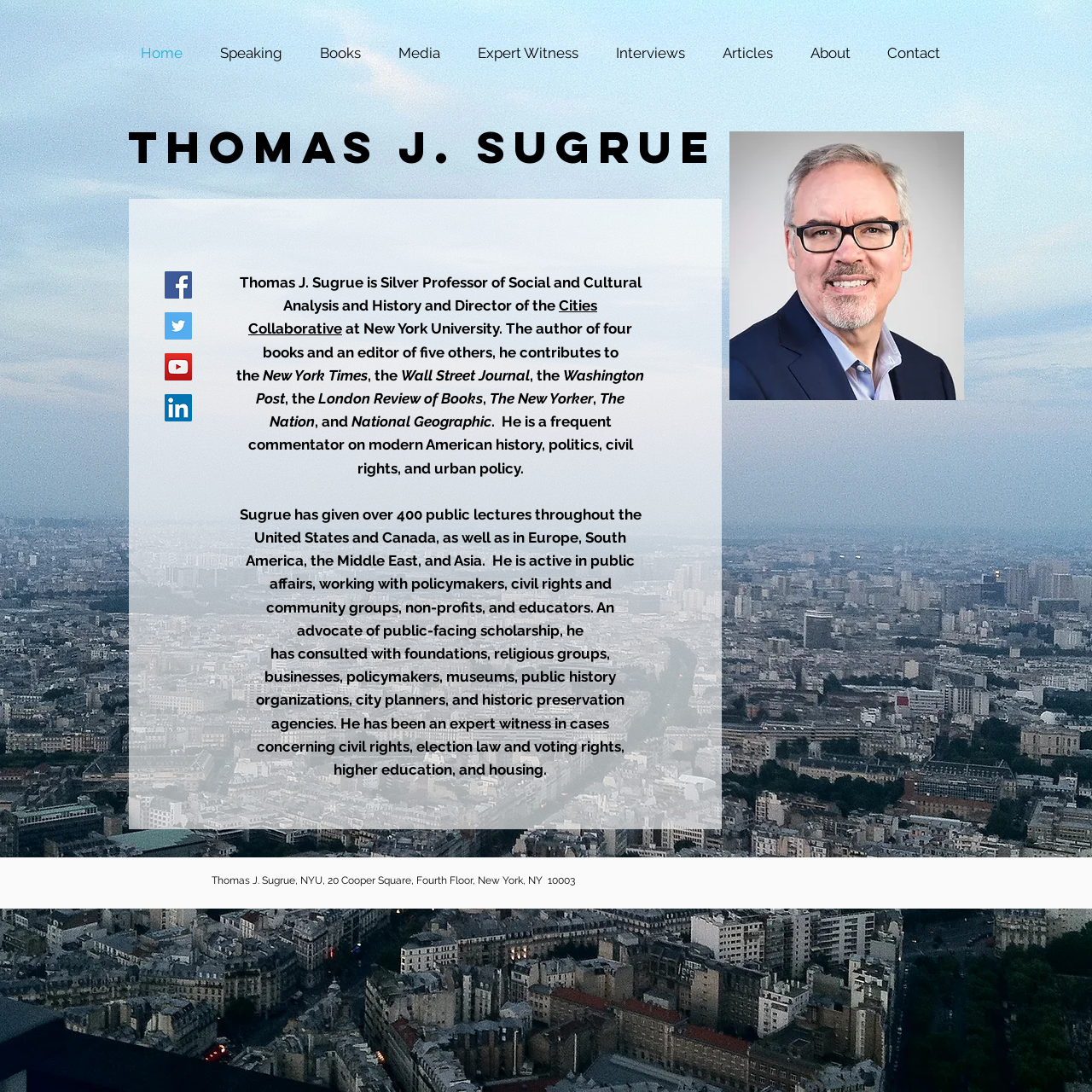Identify the bounding box coordinates of the region I need to click to complete this instruction: "Follow Thomas J. Sugrue on Facebook".

[0.151, 0.248, 0.176, 0.273]